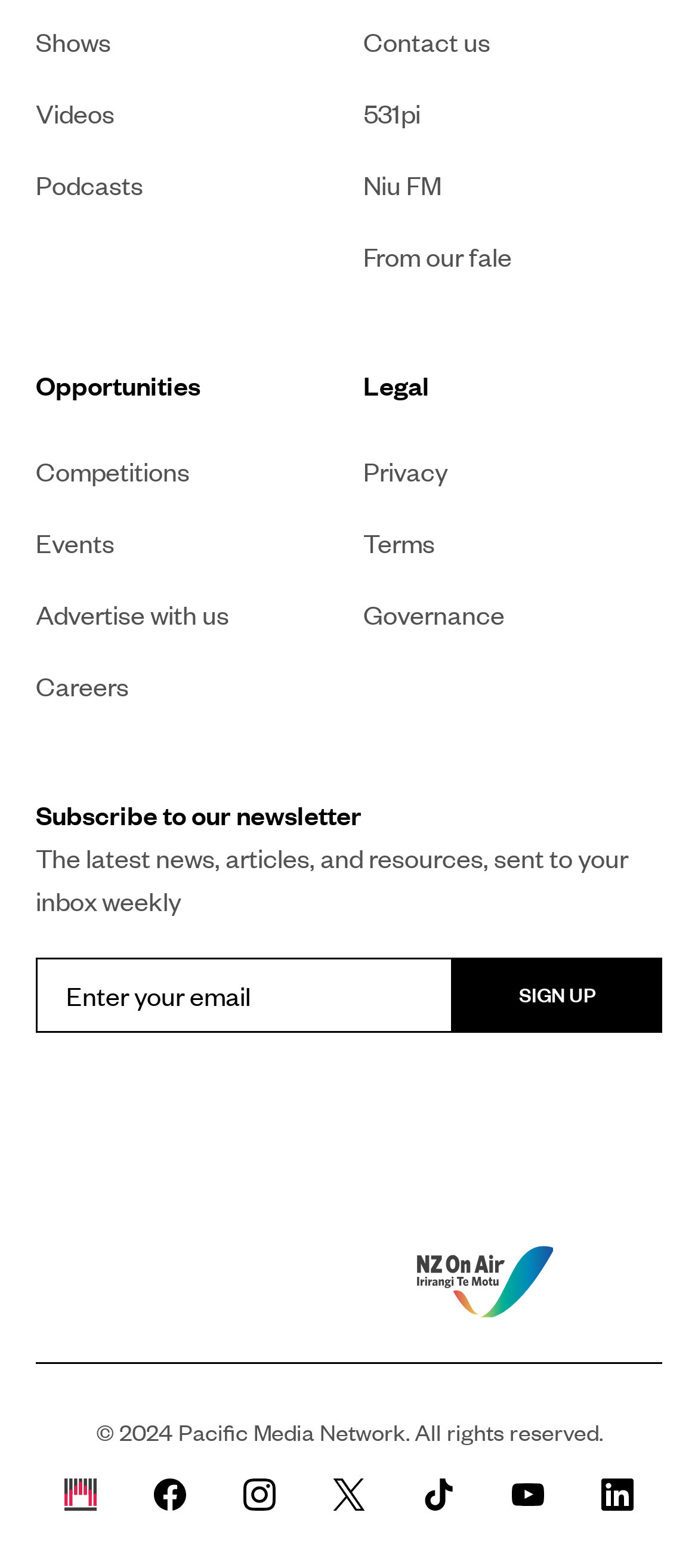Please identify the bounding box coordinates of where to click in order to follow the instruction: "Check out the latest news on Facebook".

[0.221, 0.943, 0.267, 0.964]